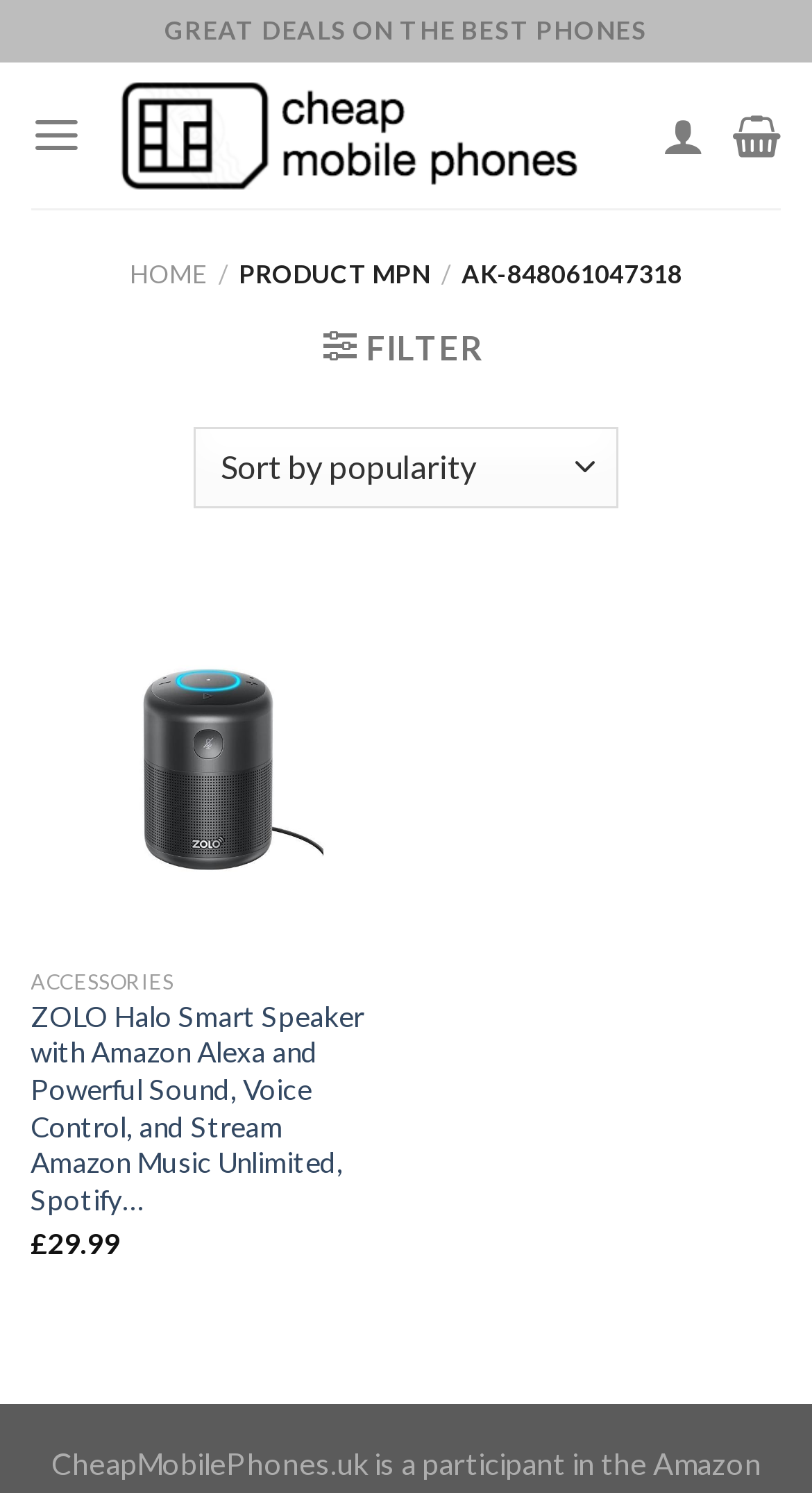Answer the following query with a single word or phrase:
What is the price of the product?

£29.99